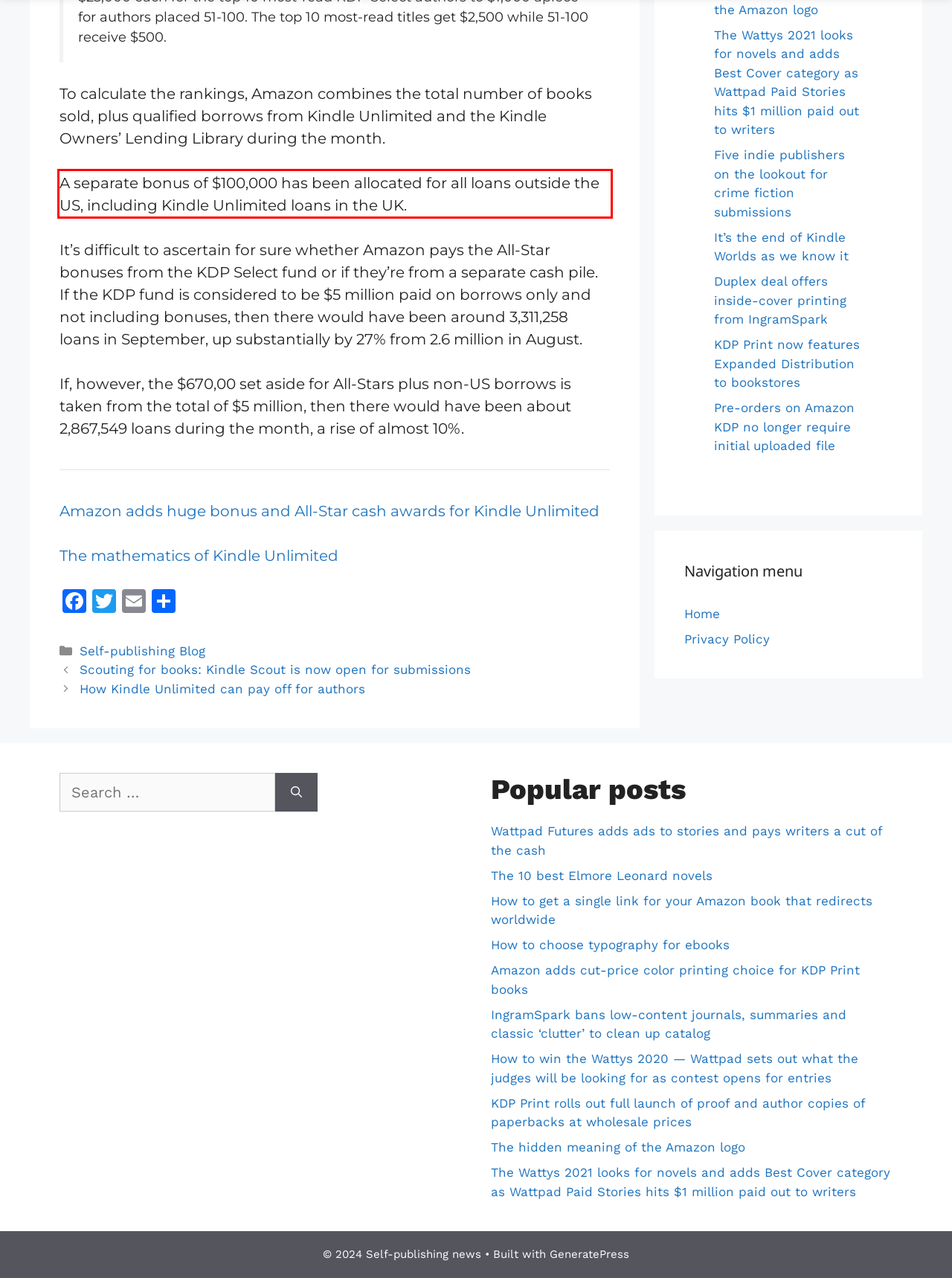Given a webpage screenshot with a red bounding box, perform OCR to read and deliver the text enclosed by the red bounding box.

A separate bonus of $100,000 has been allocated for all loans outside the US, including Kindle Unlimited loans in the UK.